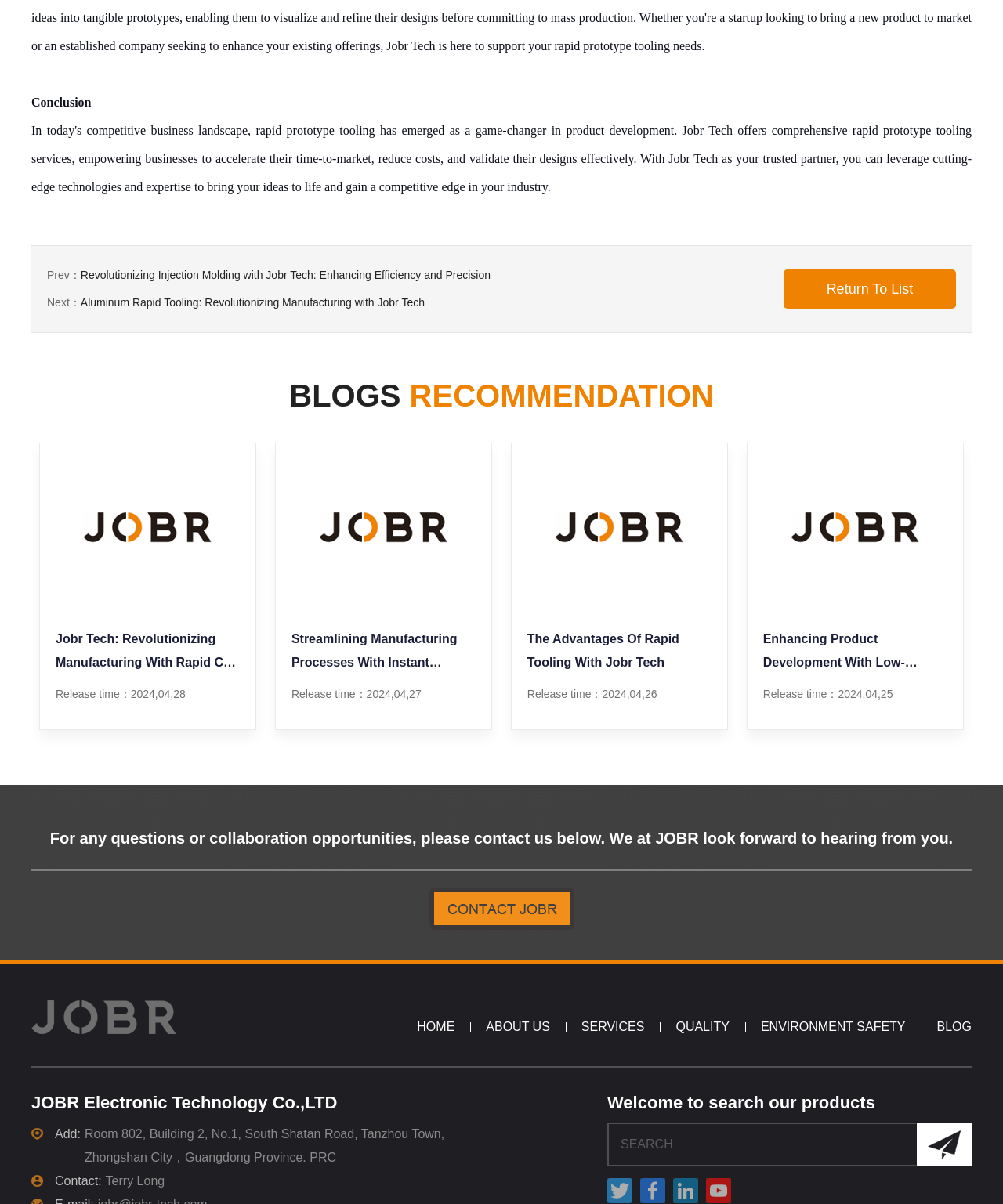Give a concise answer of one word or phrase to the question: 
How many blog posts are listed on this webpage?

4